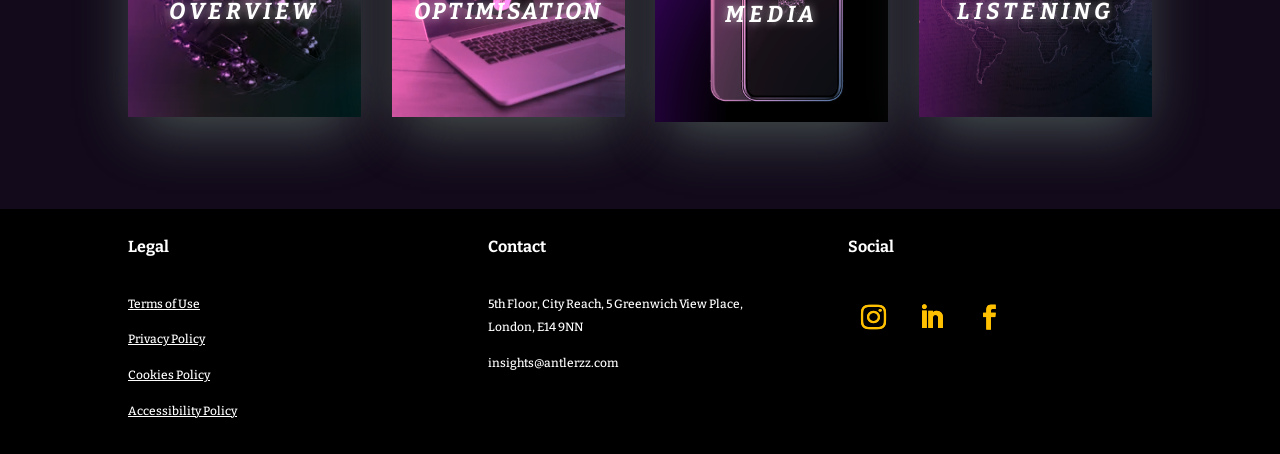Locate the bounding box of the UI element defined by this description: "Terms of Use". The coordinates should be given as four float numbers between 0 and 1, formatted as [left, top, right, bottom].

[0.1, 0.653, 0.156, 0.684]